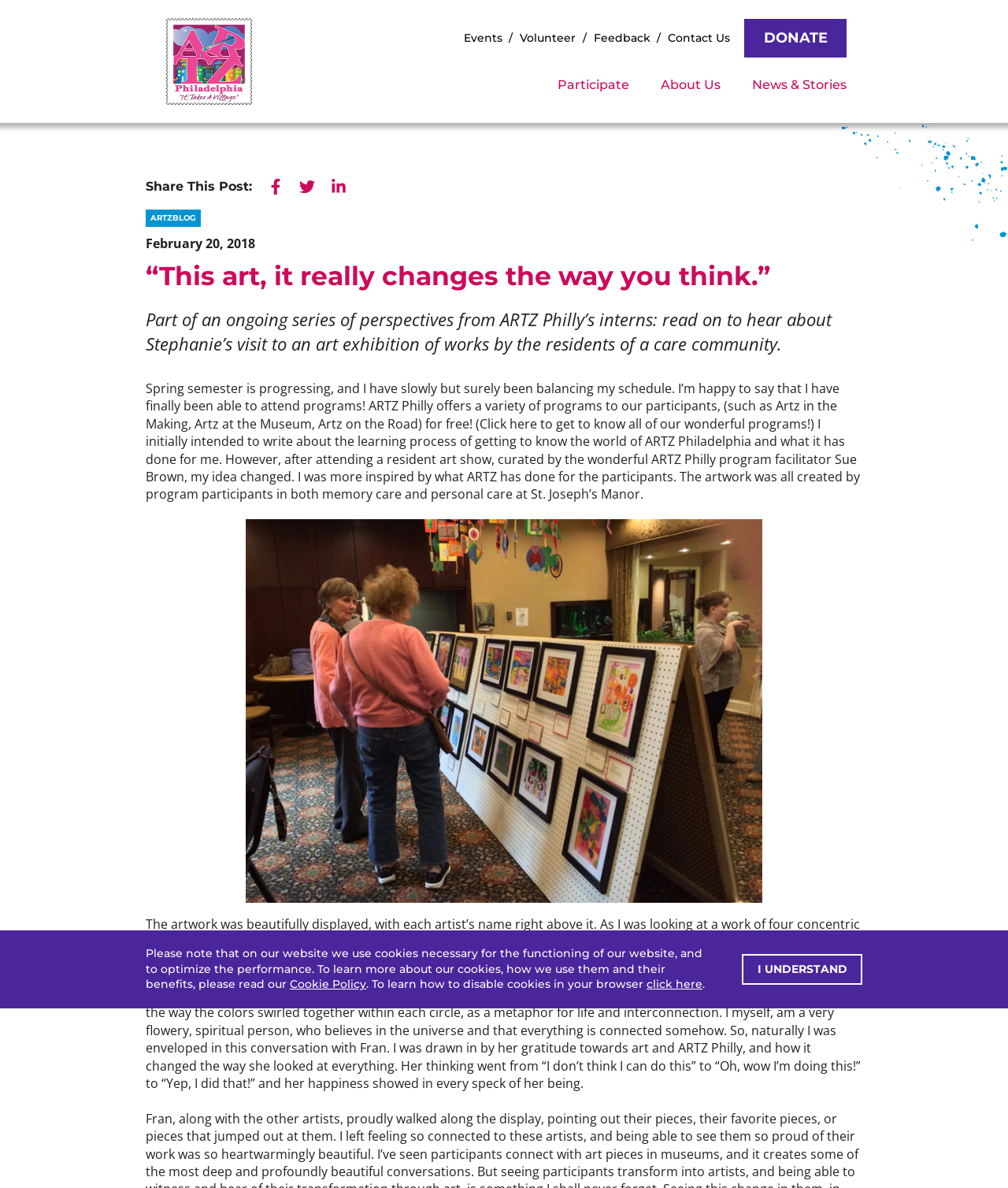Determine the title of the webpage and give its text content.

“This art, it really changes the way you think.”